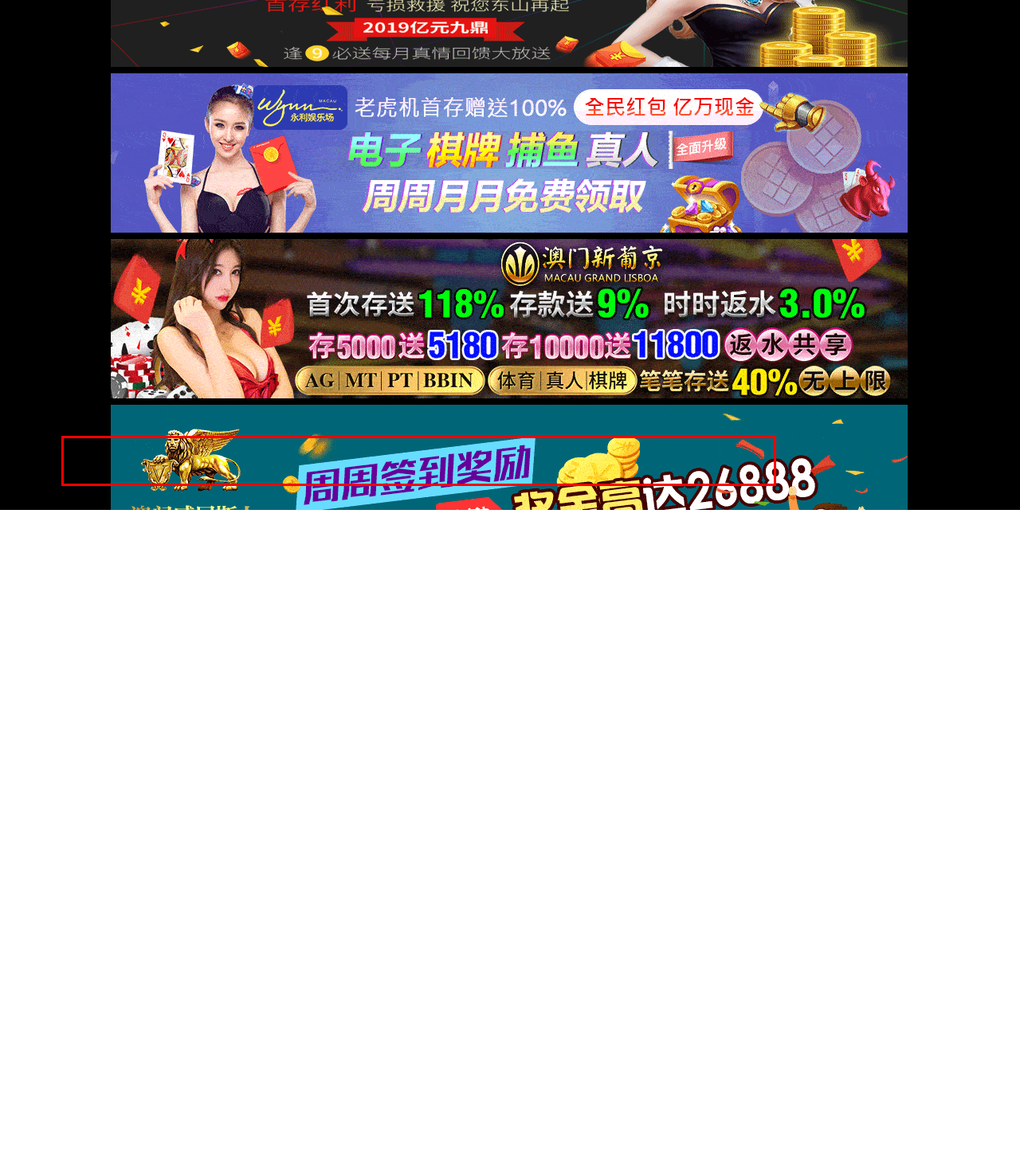By examining the provided screenshot of a webpage, recognize the text within the red bounding box and generate its text content.

When the battery pack is used, especially when charging, there should be enough gap between the battery cells to dissipate heat. The larger the battery capacity, the larger the gap should be. There should be a gap of at least 1 cm between the battery and the battery.